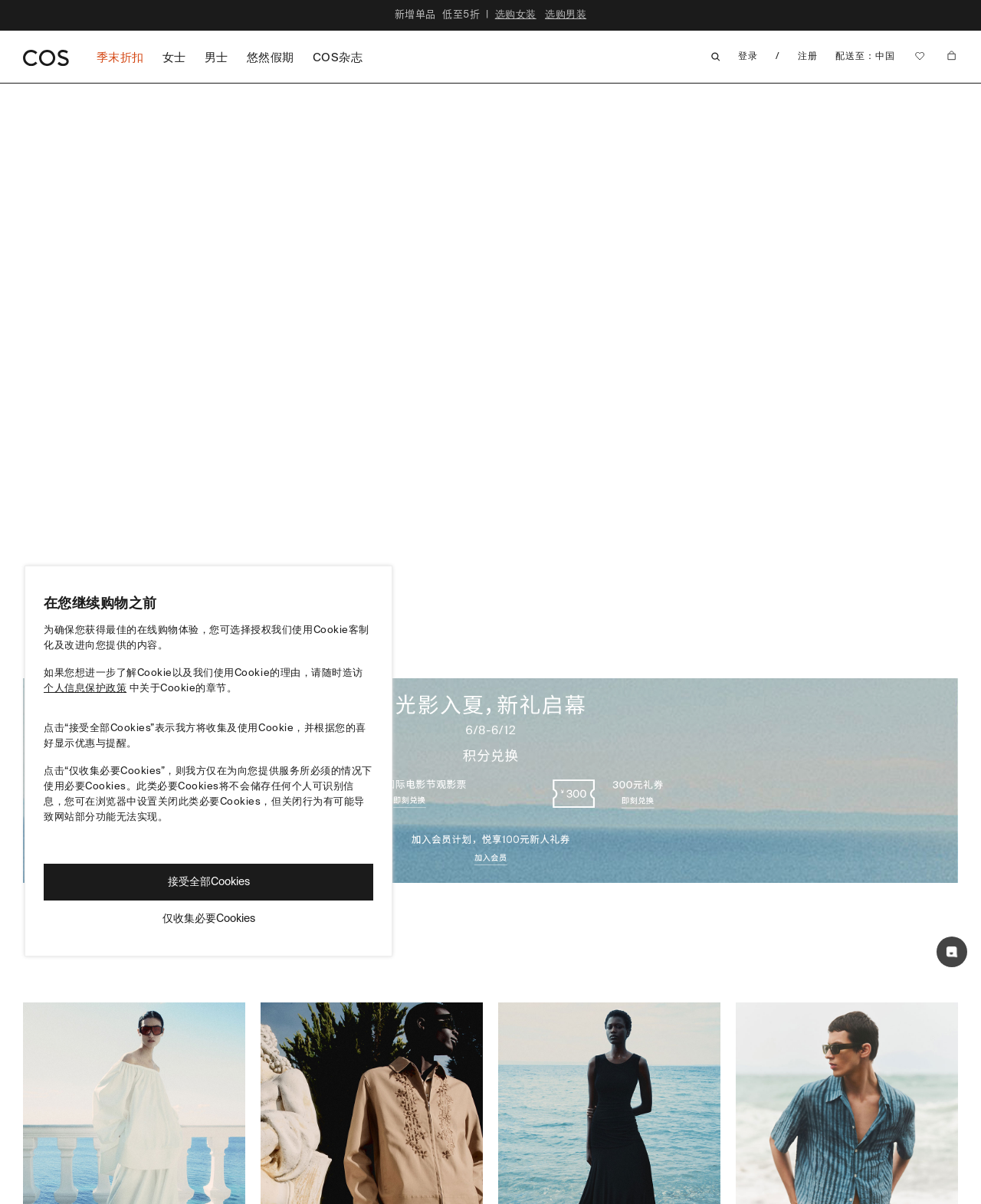Please find the bounding box coordinates of the element that you should click to achieve the following instruction: "Shop men's clothing". The coordinates should be presented as four float numbers between 0 and 1: [left, top, right, bottom].

[0.556, 0.006, 0.598, 0.018]